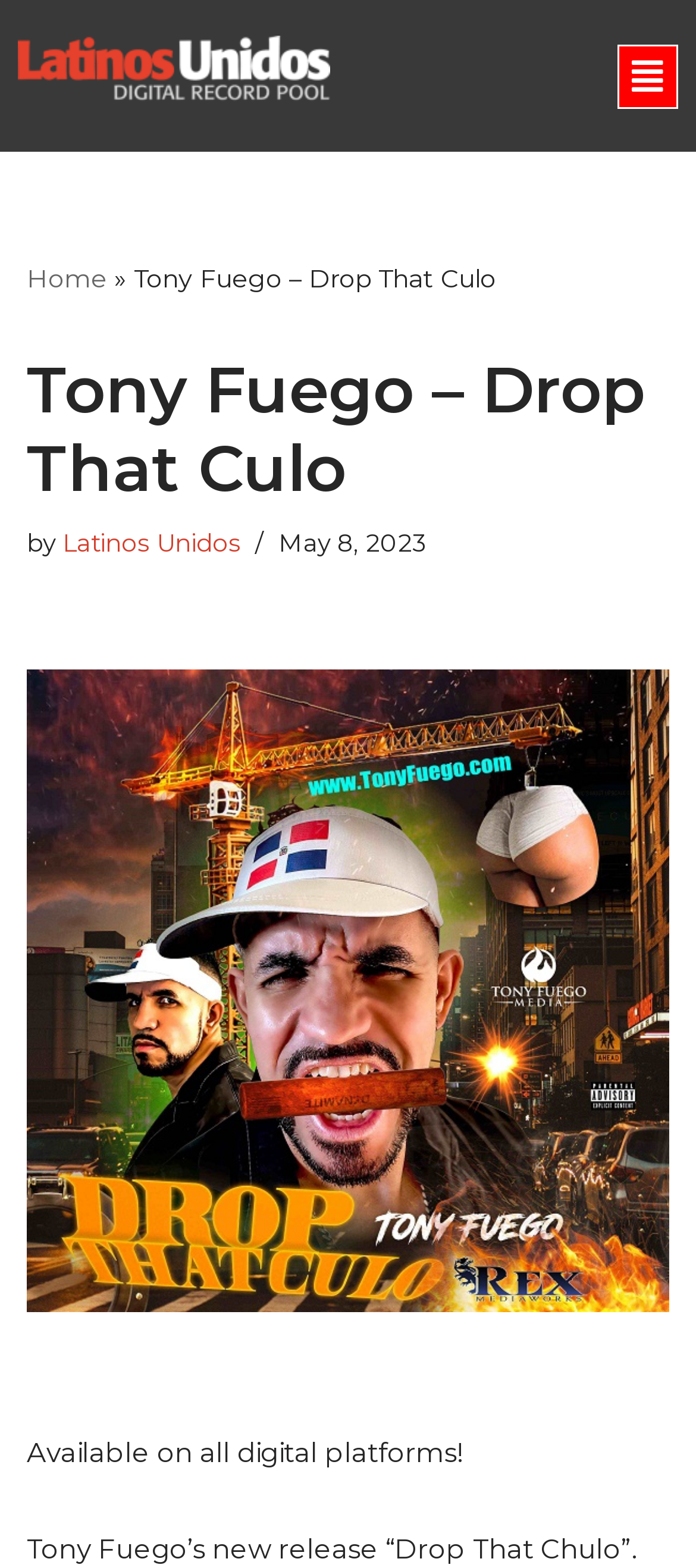Find and provide the bounding box coordinates for the UI element described here: "Home". The coordinates should be given as four float numbers between 0 and 1: [left, top, right, bottom].

[0.038, 0.167, 0.154, 0.188]